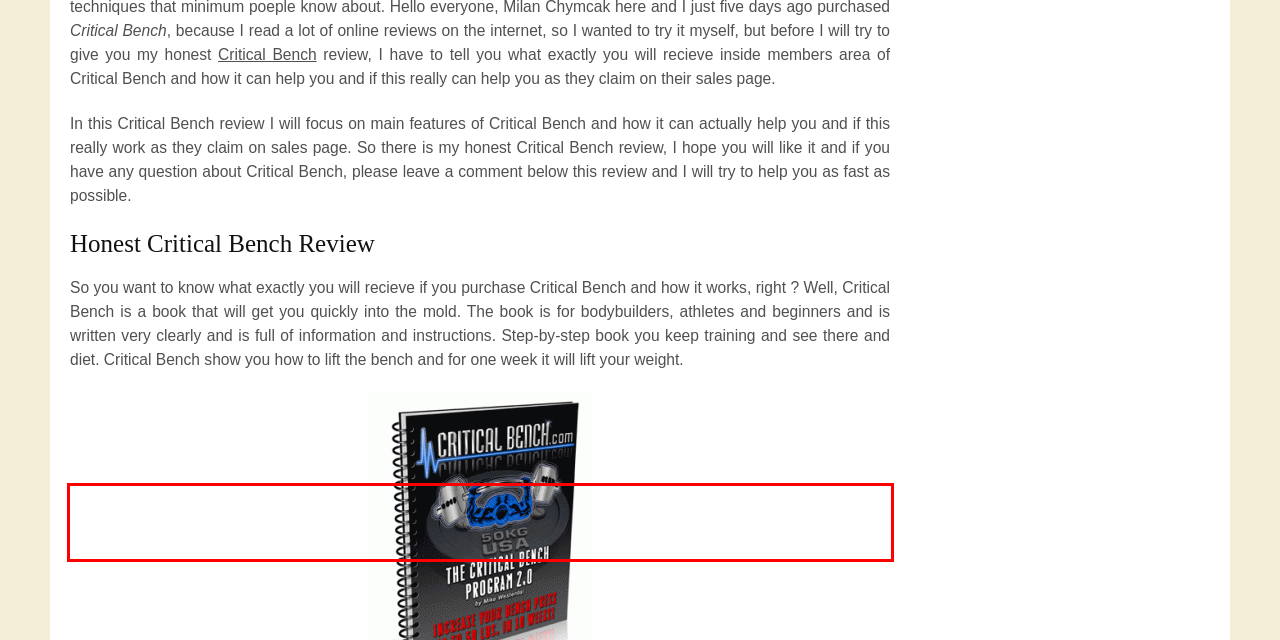Please look at the screenshot provided and find the red bounding box. Extract the text content contained within this bounding box.

Critical Bench consists of three components (The Critical Bench Program 2.0, Customized Training Logs and 100-500 LBS Bench Press Fundamentals Online DVD), so training is very easy, even a beginner can start. Critical Bench written by a professional trainer who has extensive experience in the field makes for over 10 years.